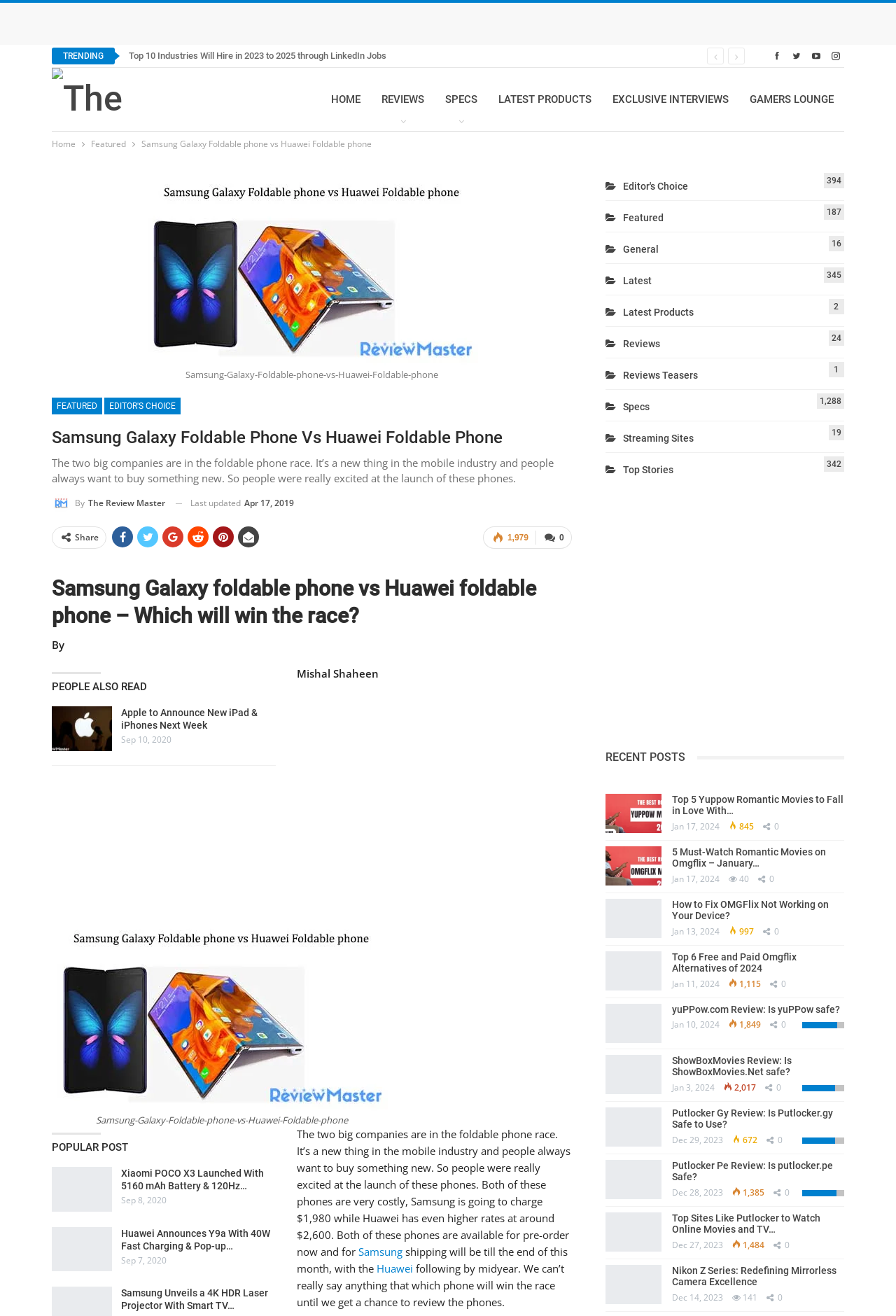Please locate the UI element described by "aria-label="Advertisement" name="aswift_8" title="Advertisement"" and provide its bounding box coordinates.

[0.676, 0.39, 0.942, 0.539]